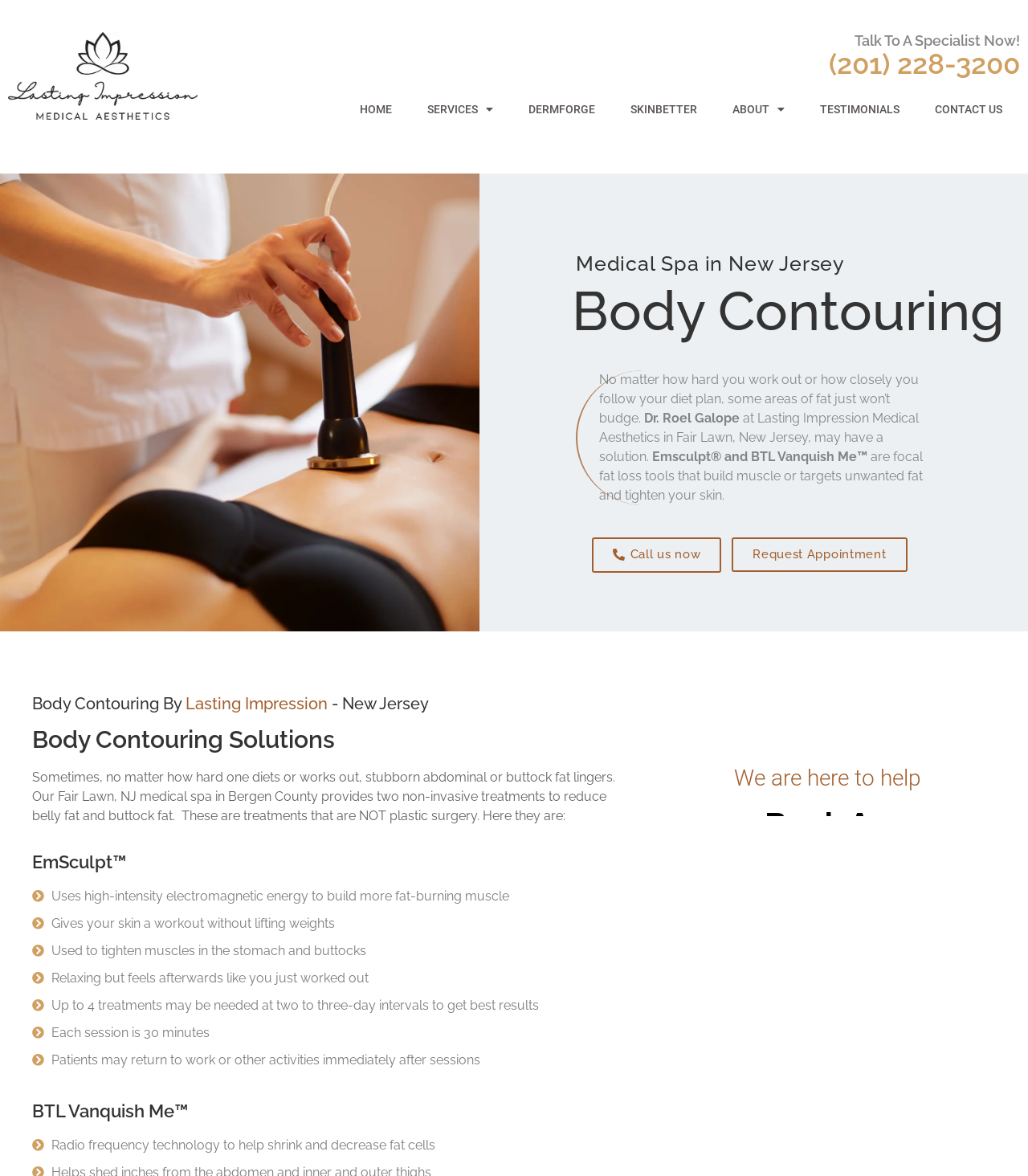Based on the visual content of the image, answer the question thoroughly: How long does each Emsculpt session take?

I found the answer by reading the StaticText element that says 'Each session is 30 minutes' which is located under the Emsculpt heading.